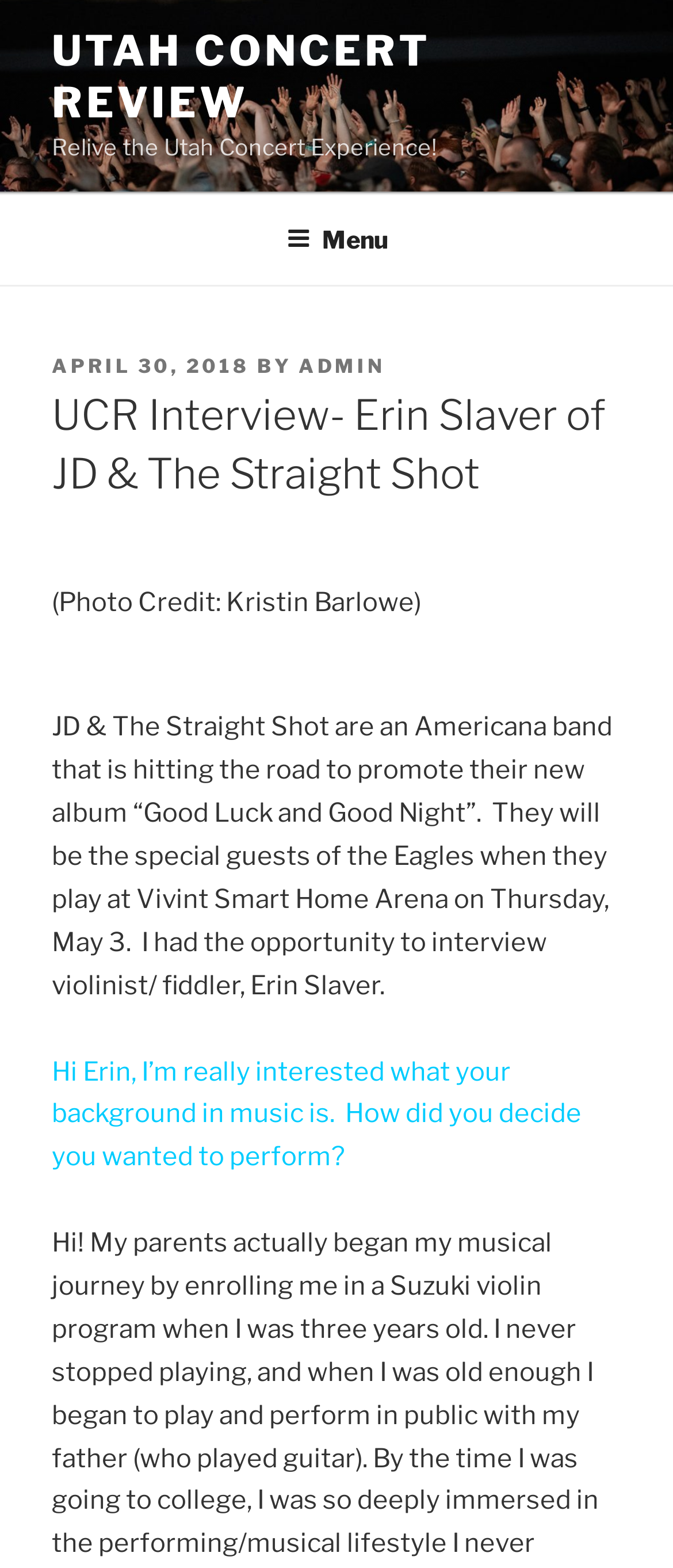Give a concise answer of one word or phrase to the question: 
What is the title of JD & The Straight Shot's new album?

Good Luck and Good Night